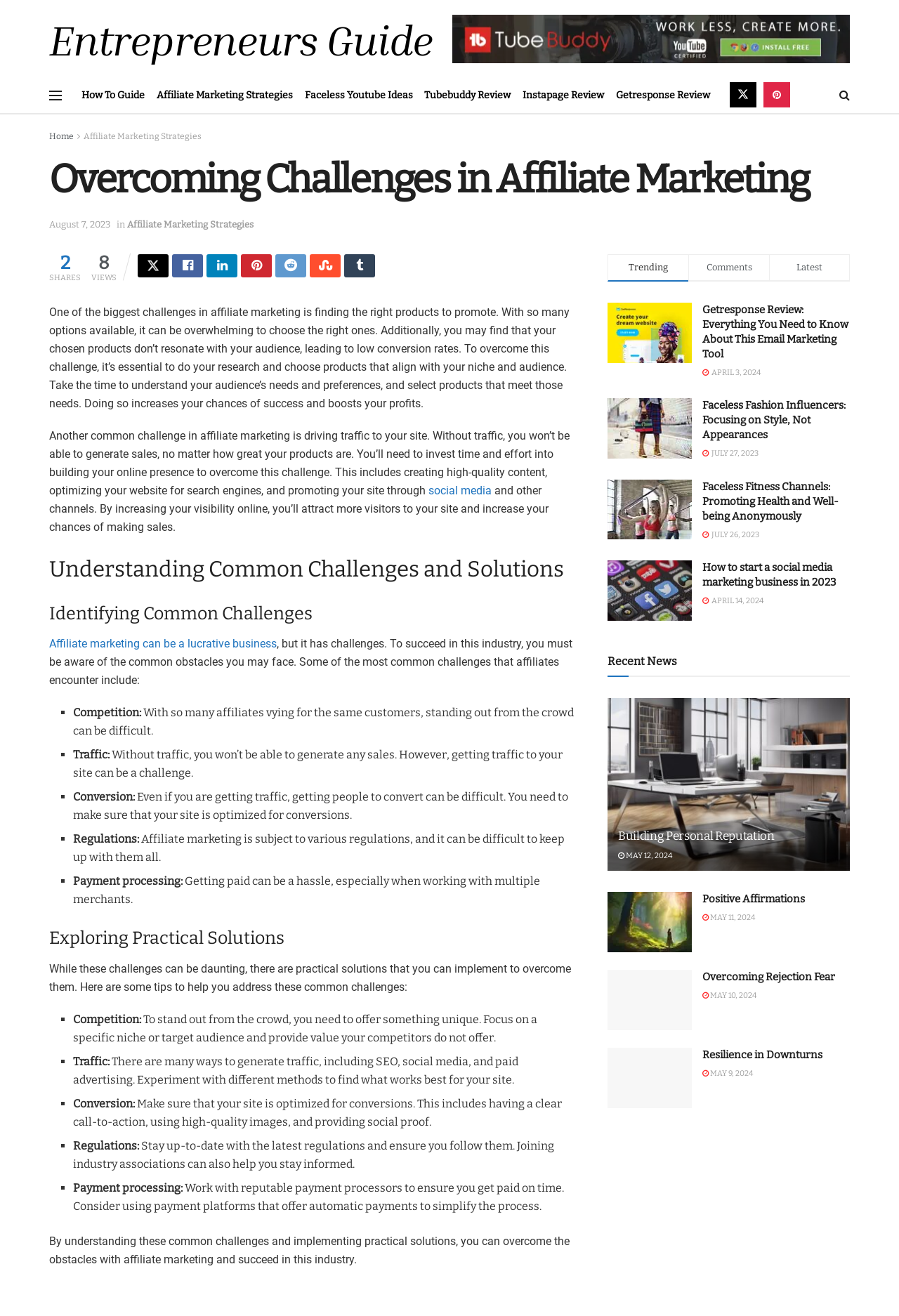Identify the bounding box for the described UI element: "Getresponse Review".

[0.685, 0.059, 0.79, 0.086]